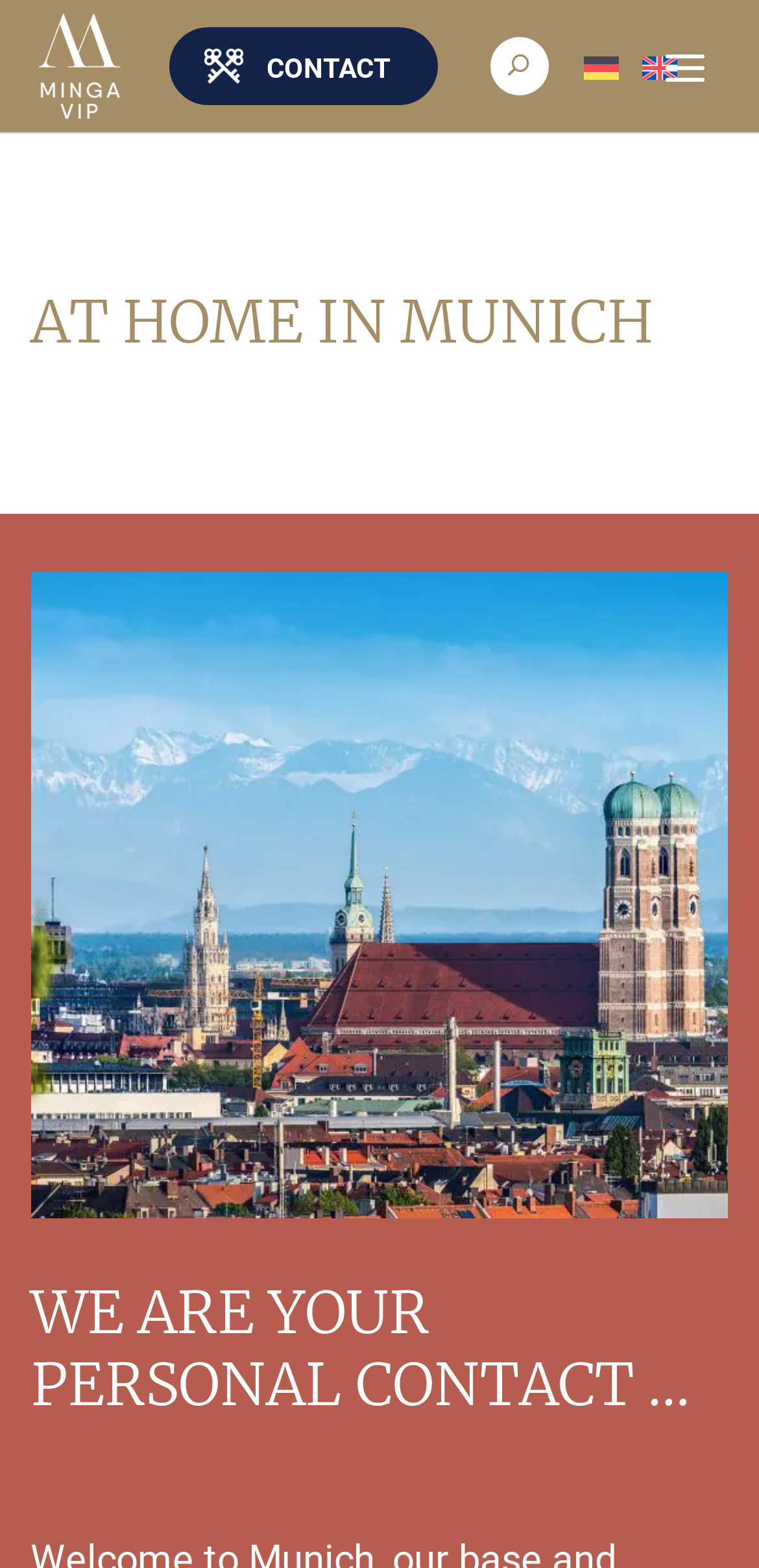Provide a thorough and detailed response to the question by examining the image: 
What is the theme of the webpage?

The webpage's title and the presence of the phrase 'AT HOME IN MUNICH' suggest that the theme of the webpage is related to Munich, likely offering services or information specific to the city.